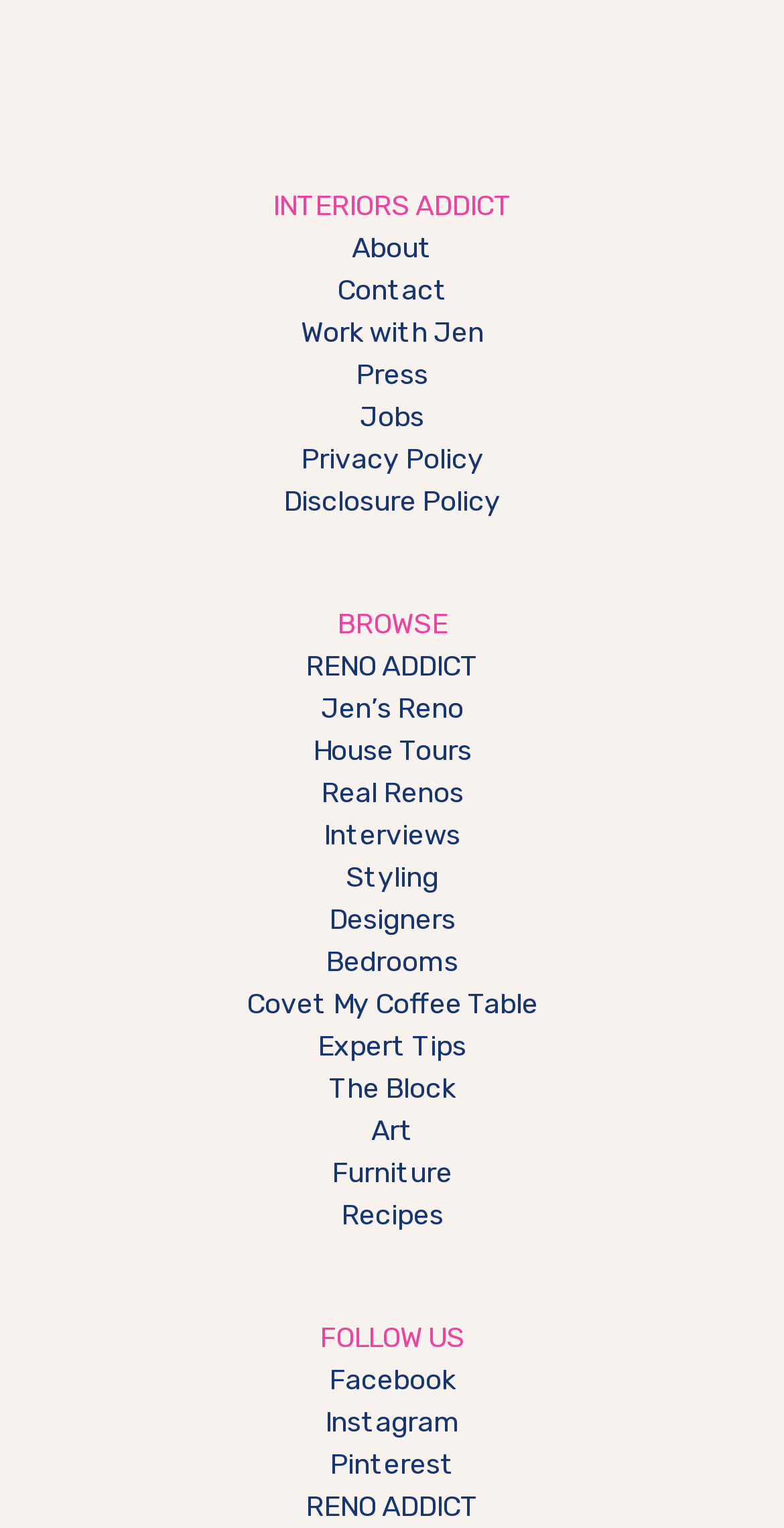Can you provide the bounding box coordinates for the element that should be clicked to implement the instruction: "Read Expert Tips"?

[0.405, 0.674, 0.595, 0.696]